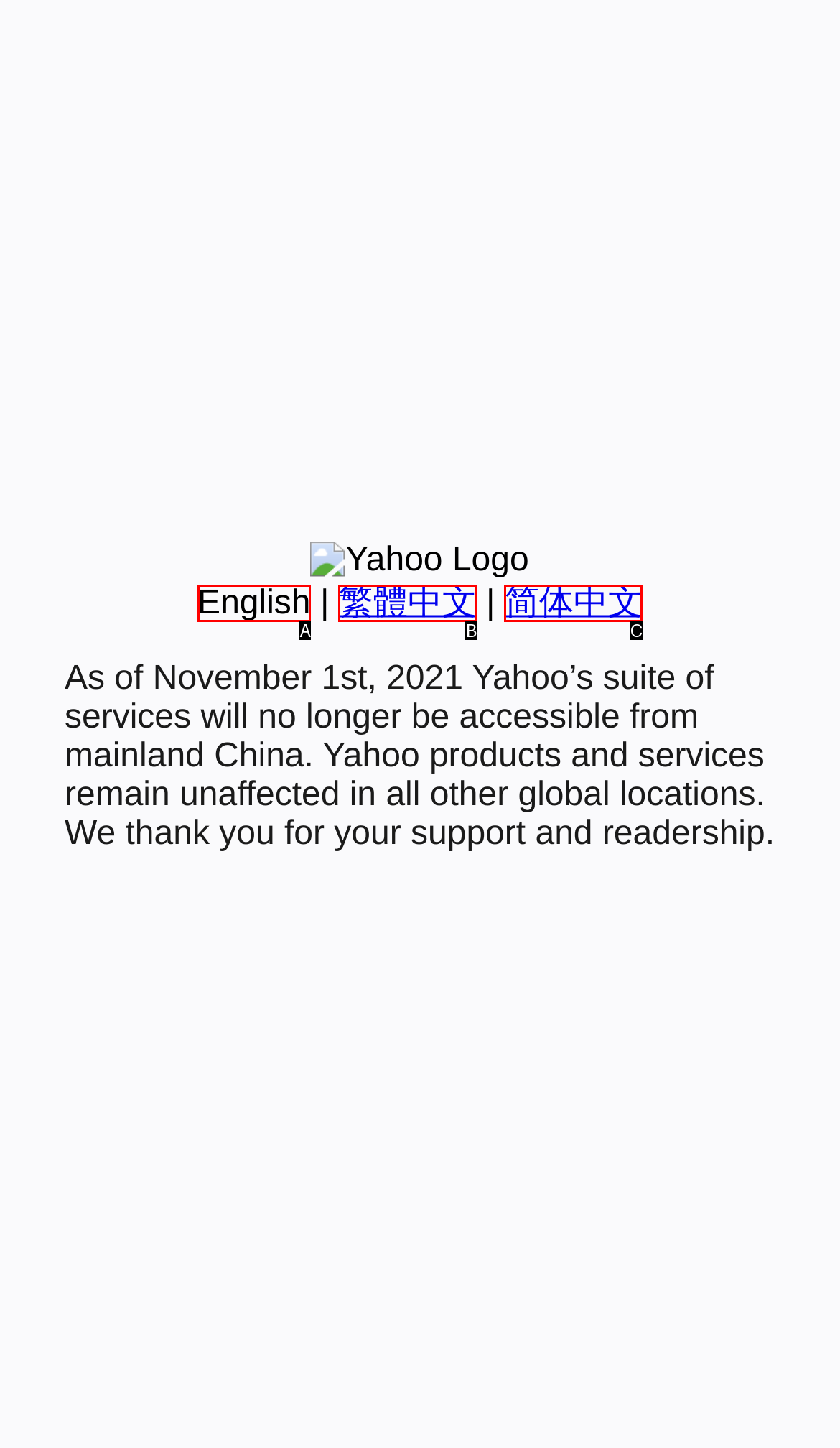From the provided options, which letter corresponds to the element described as: 简体中文
Answer with the letter only.

C